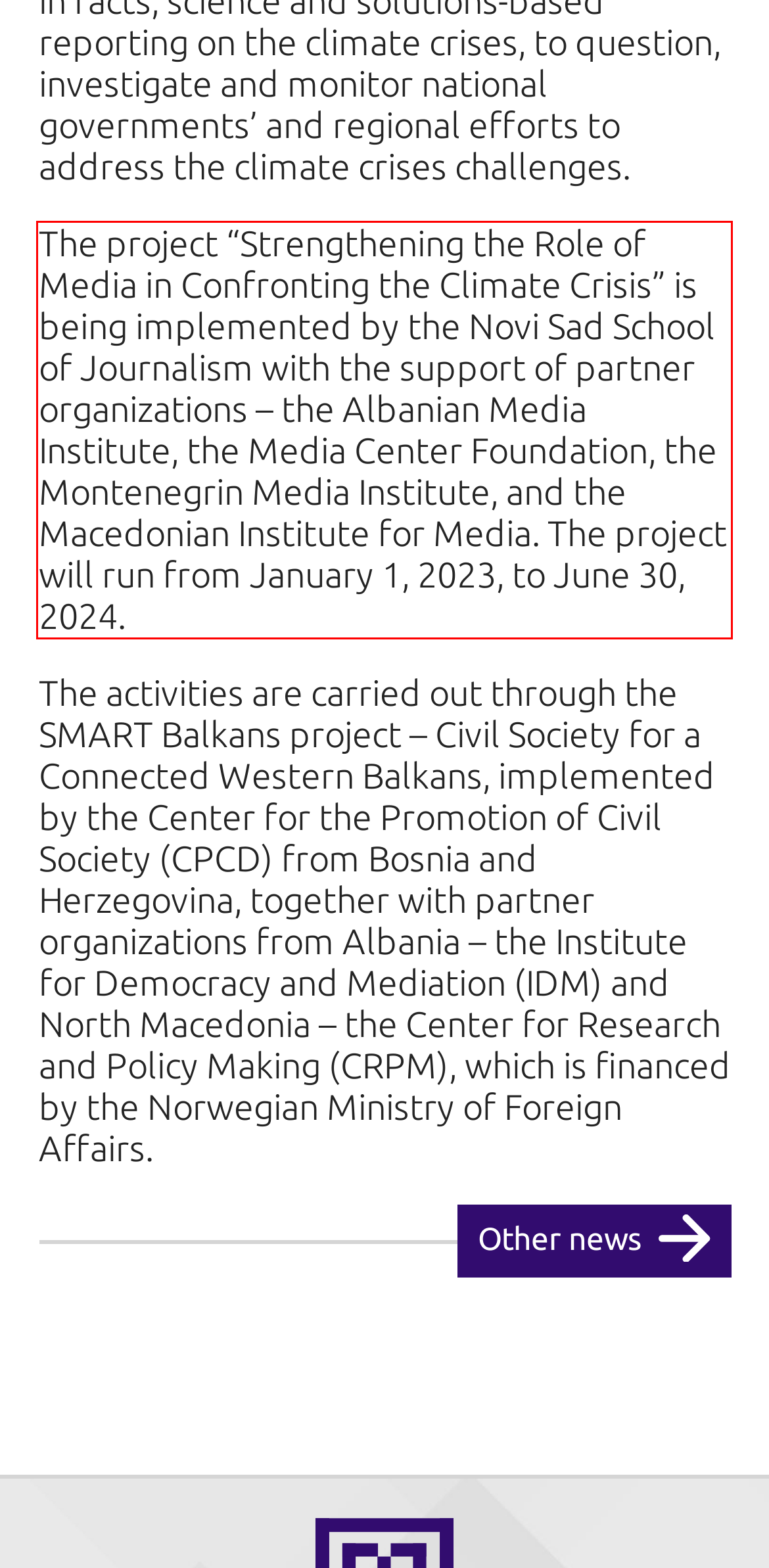Given the screenshot of a webpage, identify the red rectangle bounding box and recognize the text content inside it, generating the extracted text.

The project “Strengthening the Role of Media in Confronting the Climate Crisis” is being implemented by the Novi Sad School of Journalism with the support of partner organizations – the Albanian Media Institute, the Media Center Foundation, the Montenegrin Media Institute, and the Macedonian Institute for Media. The project will run from January 1, 2023, to June 30, 2024.